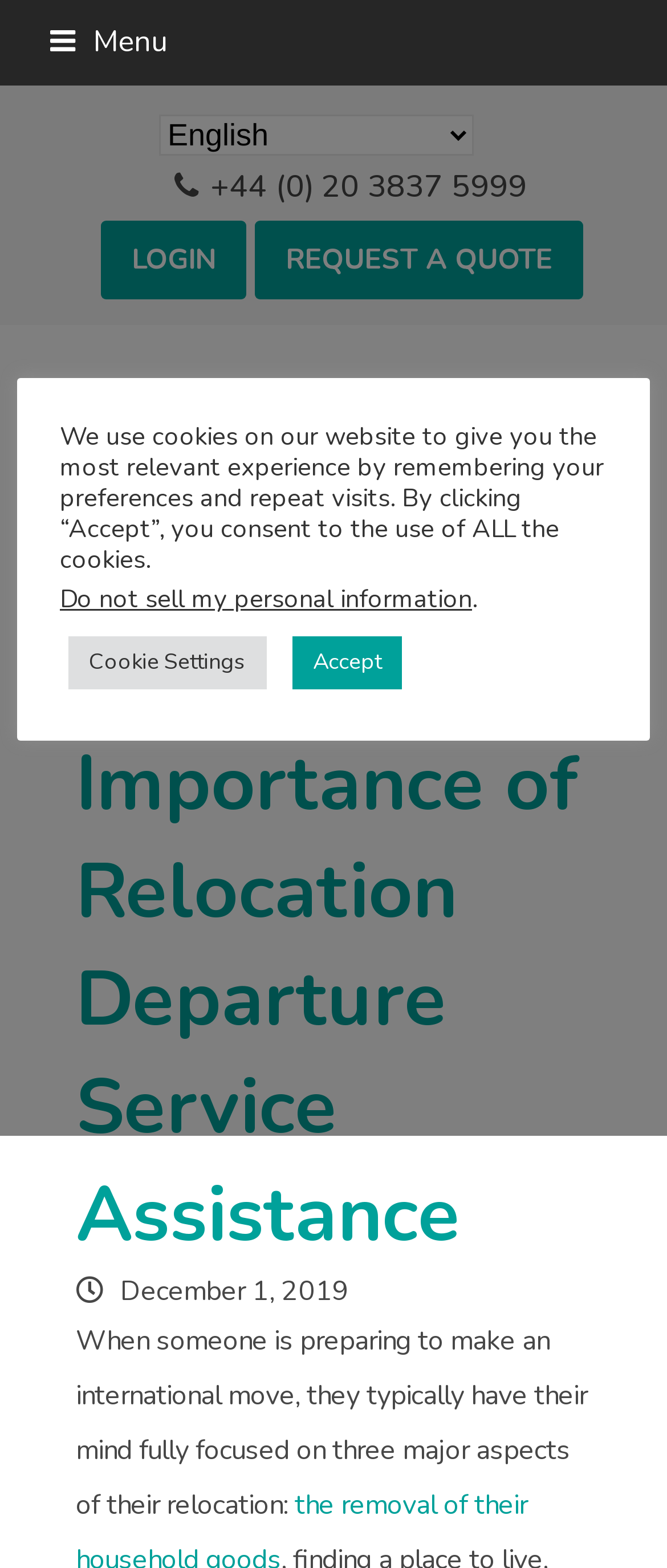Please identify the coordinates of the bounding box that should be clicked to fulfill this instruction: "Request a quote".

[0.382, 0.141, 0.874, 0.191]